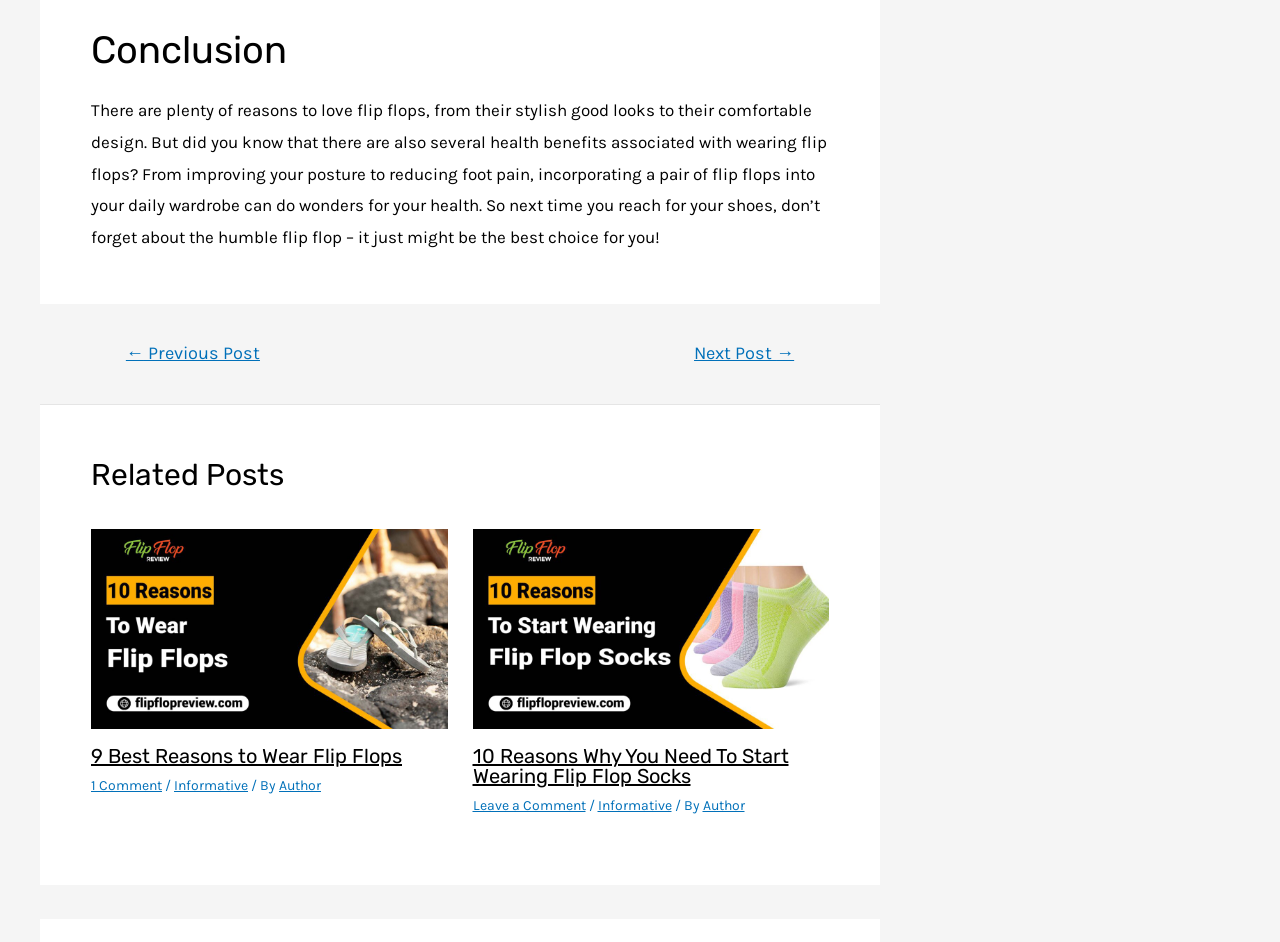Please determine the bounding box coordinates of the element's region to click in order to carry out the following instruction: "Click the 'Get A Quote' button". The coordinates should be four float numbers between 0 and 1, i.e., [left, top, right, bottom].

None